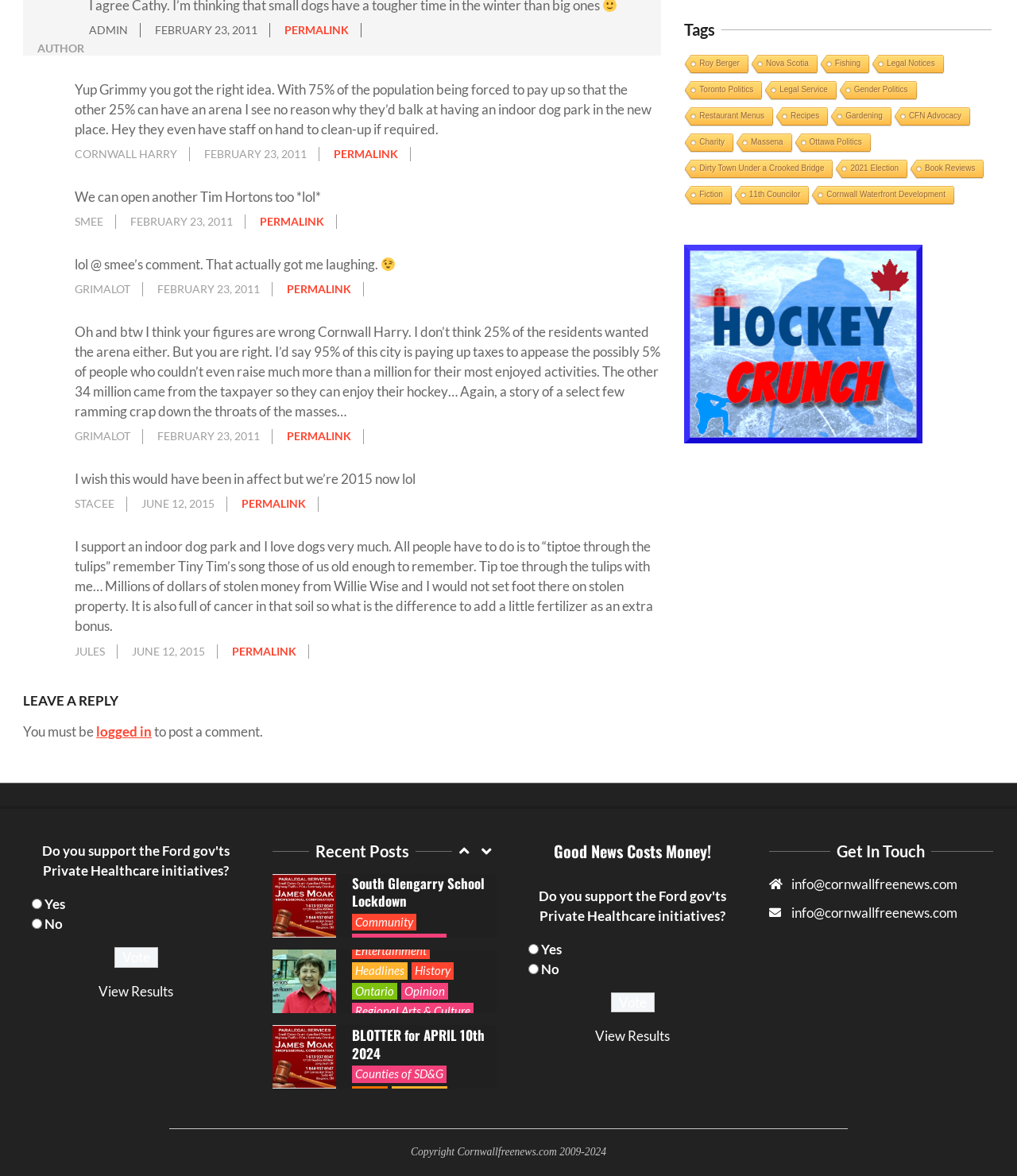Please specify the bounding box coordinates of the clickable region necessary for completing the following instruction: "view article by CORNWALL HARRY". The coordinates must consist of four float numbers between 0 and 1, i.e., [left, top, right, bottom].

[0.073, 0.126, 0.174, 0.137]